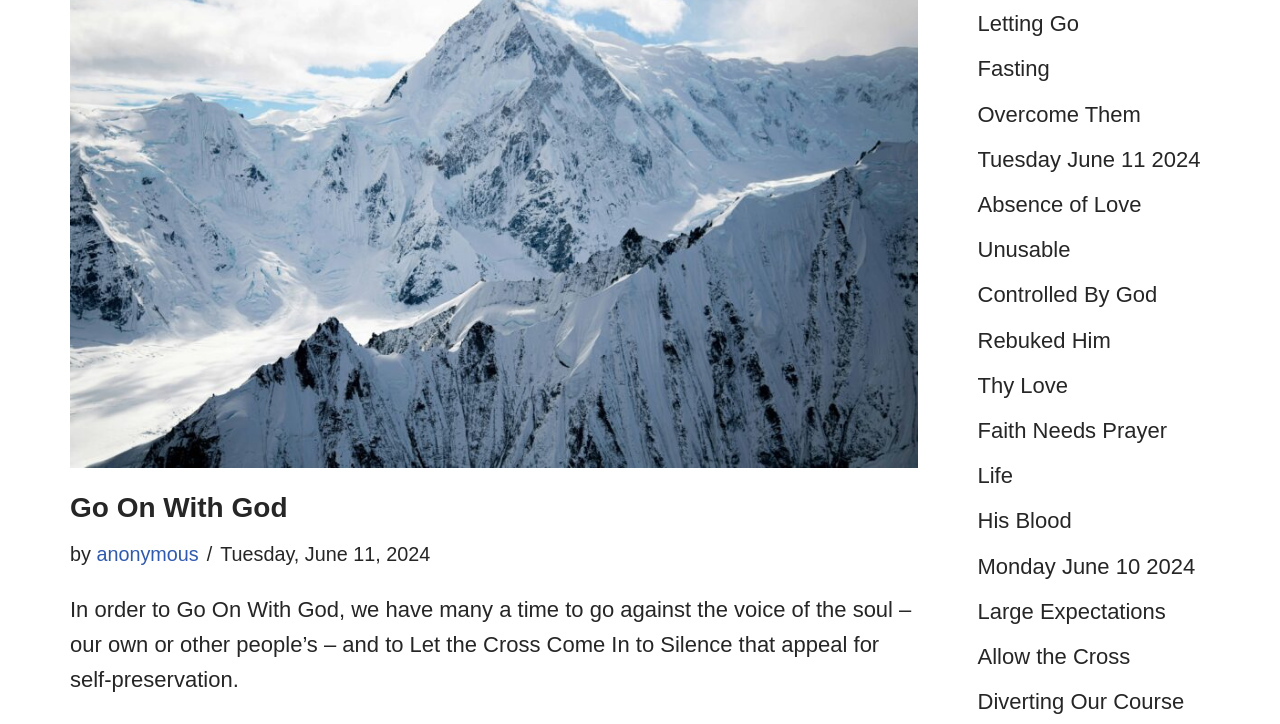By analyzing the image, answer the following question with a detailed response: What is the date of the article?

The date of the article can be found in the time element with the text 'Tuesday, June 11, 2024' which is located below the author's name with a bounding box coordinate of [0.172, 0.75, 0.336, 0.78].